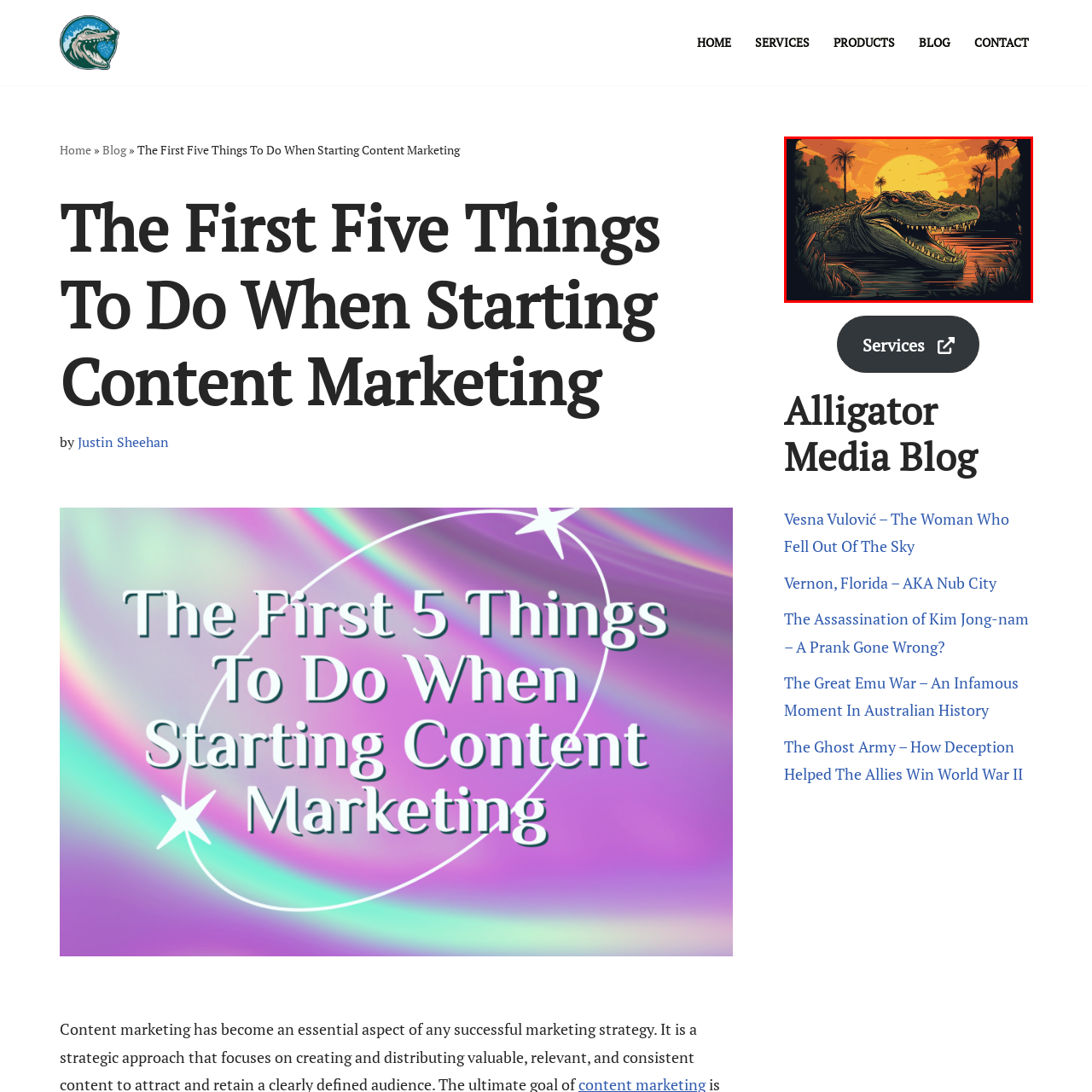What type of trees are in the background?
Direct your attention to the image marked by the red bounding box and answer the question with a single word or phrase.

Palm trees